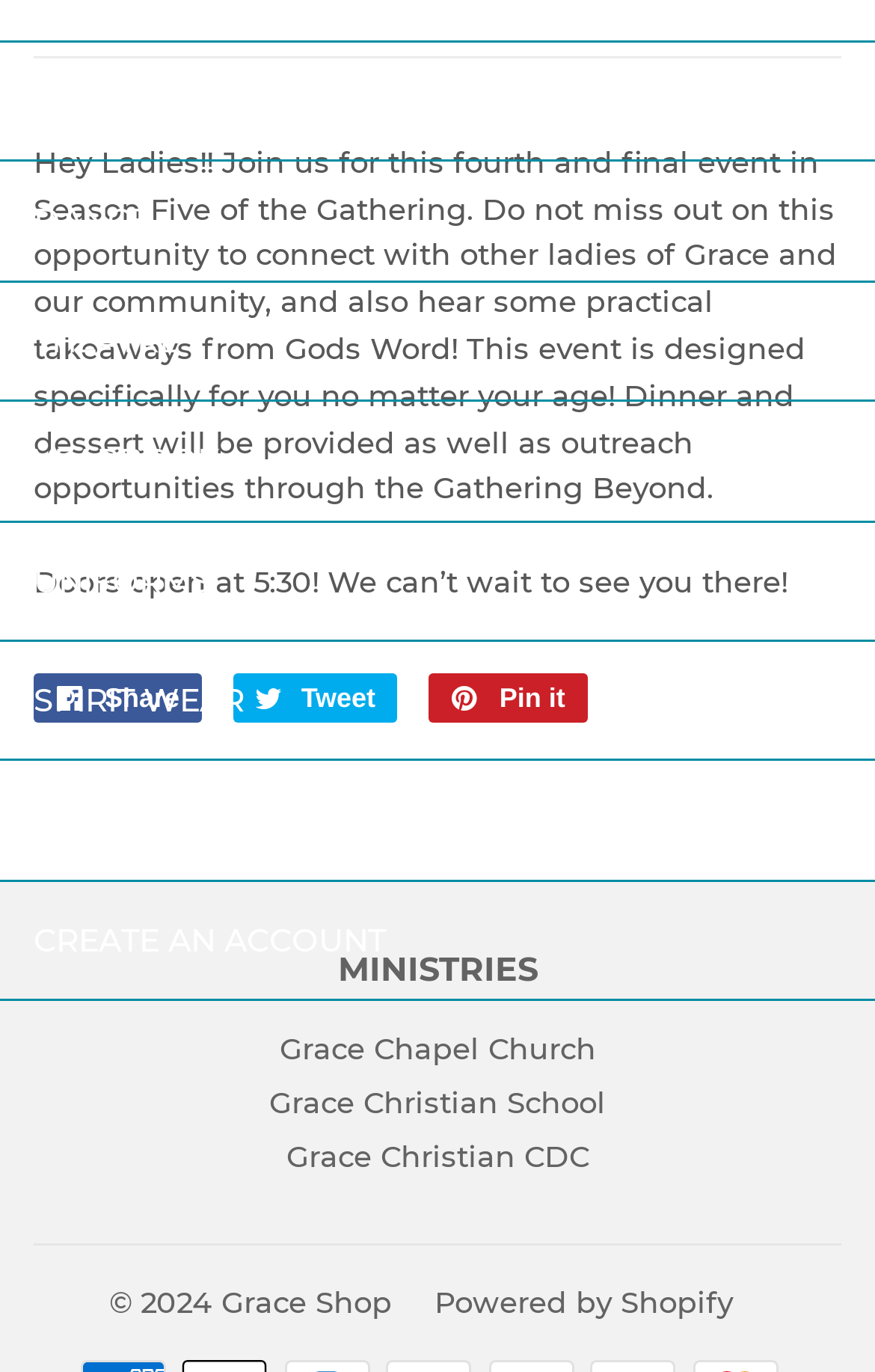Show the bounding box coordinates for the HTML element described as: "Share Share on Facebook".

[0.038, 0.49, 0.231, 0.526]